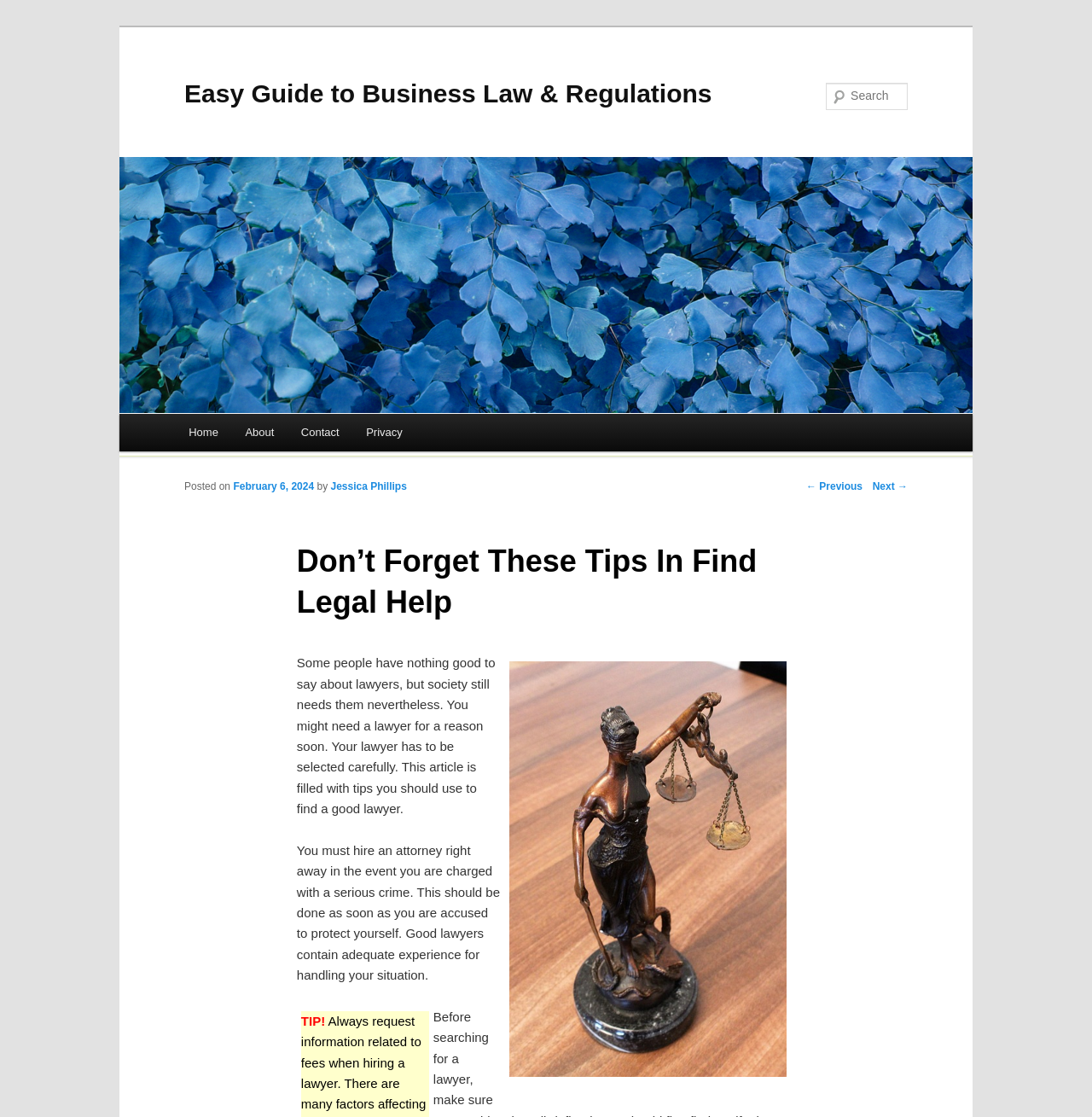Locate the bounding box coordinates of the clickable area needed to fulfill the instruction: "Read the previous post".

[0.738, 0.43, 0.79, 0.441]